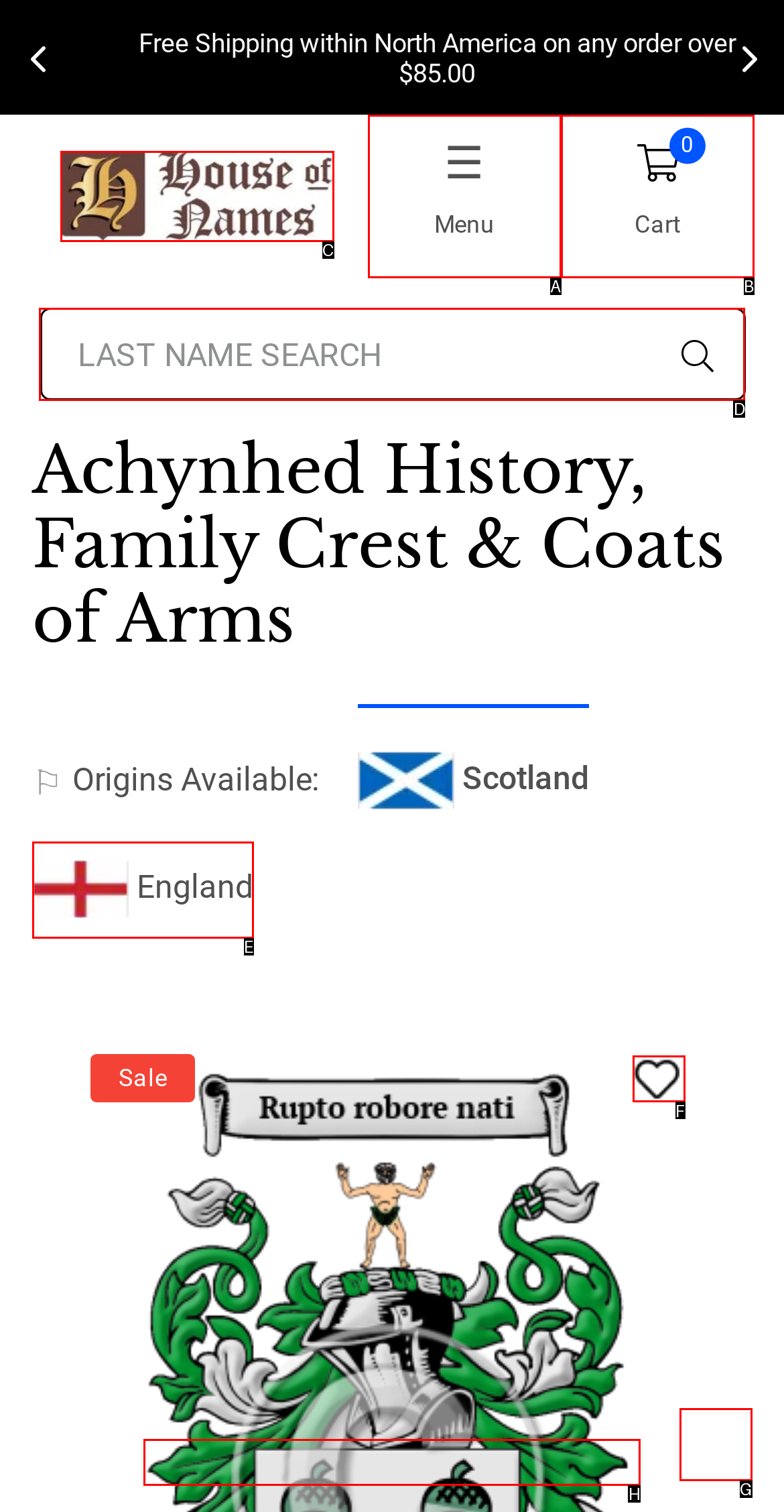Select the HTML element that matches the description: name="searchTerm" placeholder="LAST NAME SEARCH". Provide the letter of the chosen option as your answer.

D